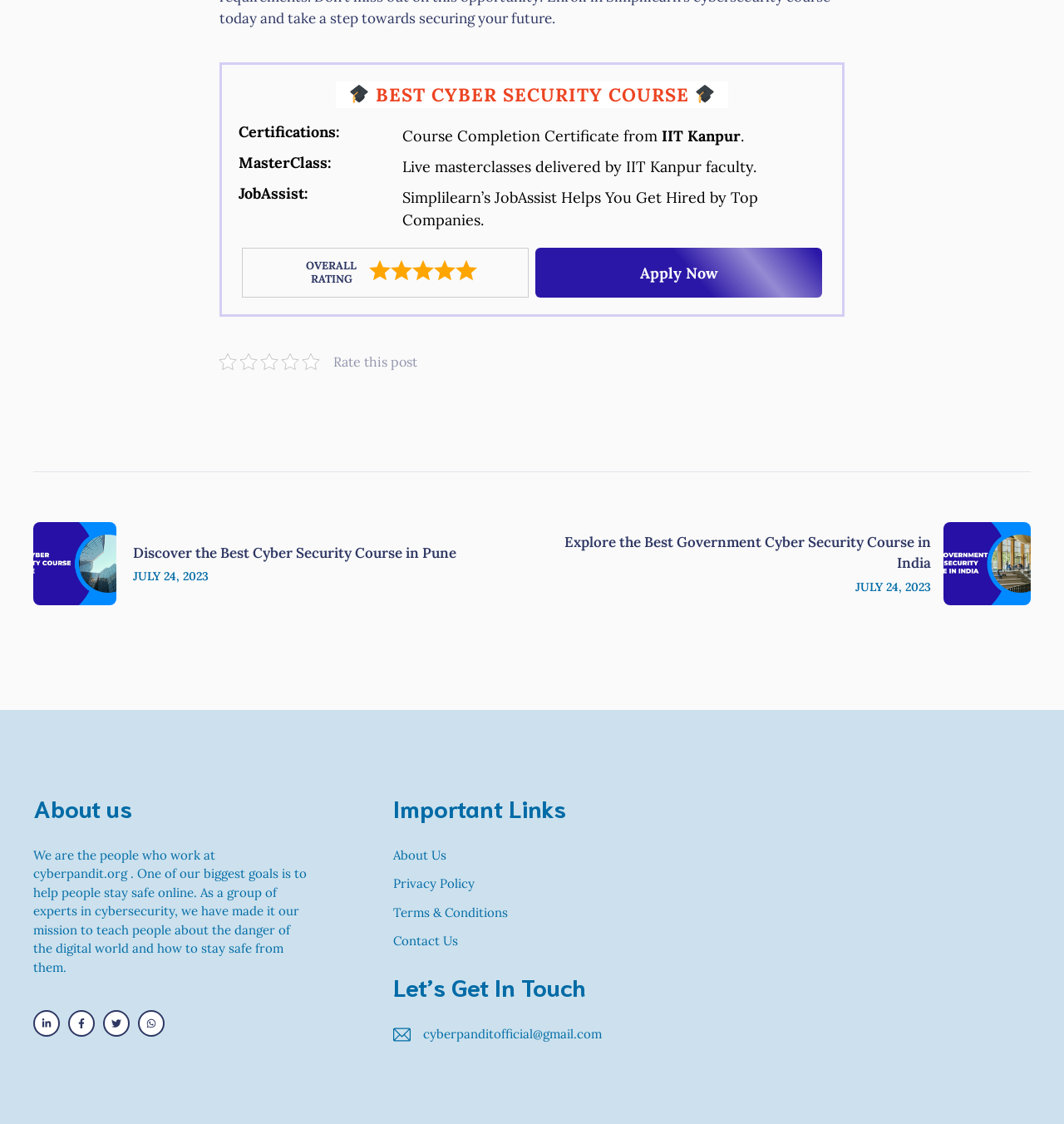Give a succinct answer to this question in a single word or phrase: 
What is the topic of the course being described?

Cyber Security